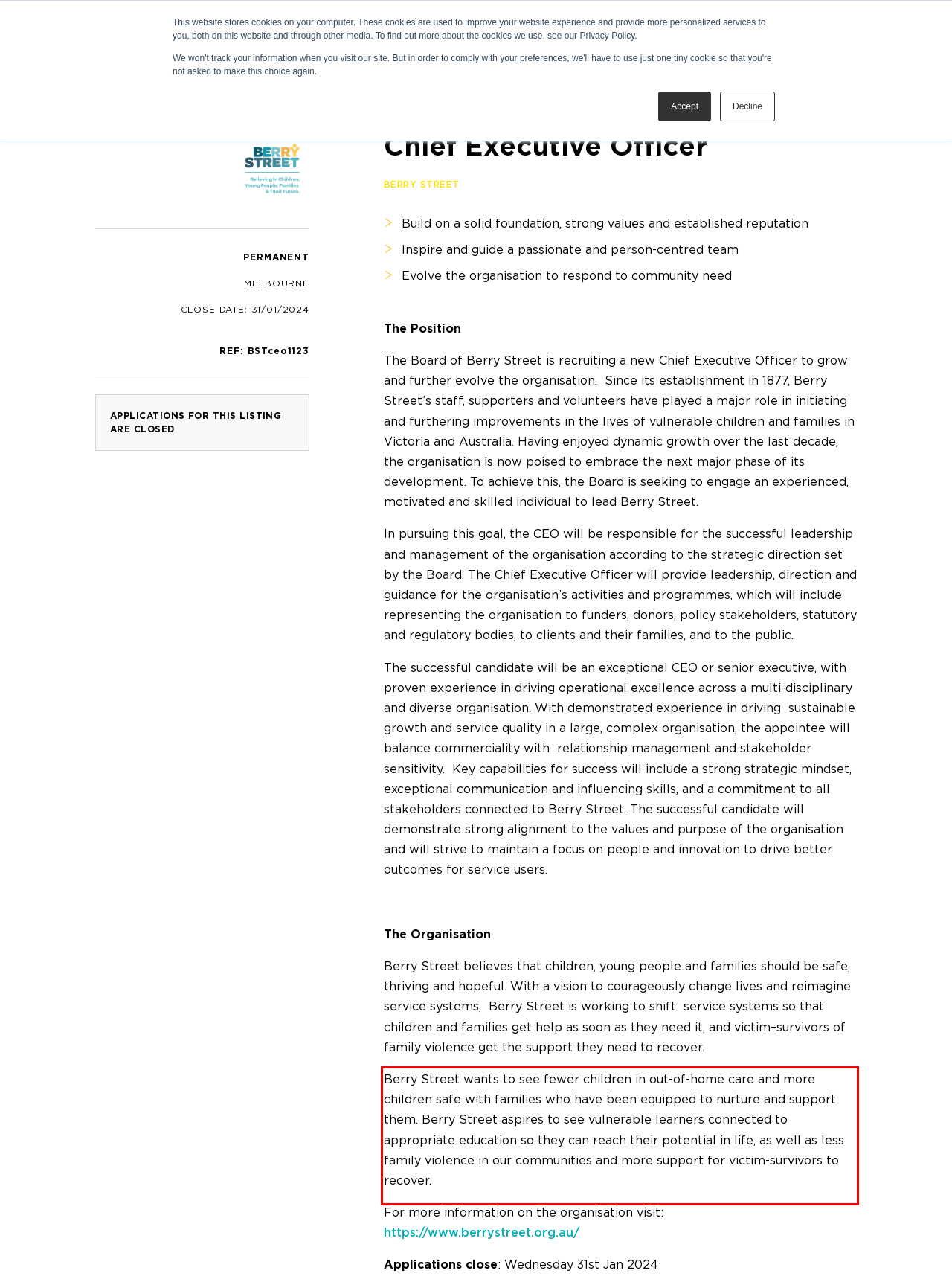Analyze the red bounding box in the provided webpage screenshot and generate the text content contained within.

Berry Street wants to see fewer children in out-of-home care and more children safe with families who have been equipped to nurture and support them. Berry Street aspires to see vulnerable learners connected to appropriate education so they can reach their potential in life, as well as less family violence in our communities and more support for victim-survivors to recover.